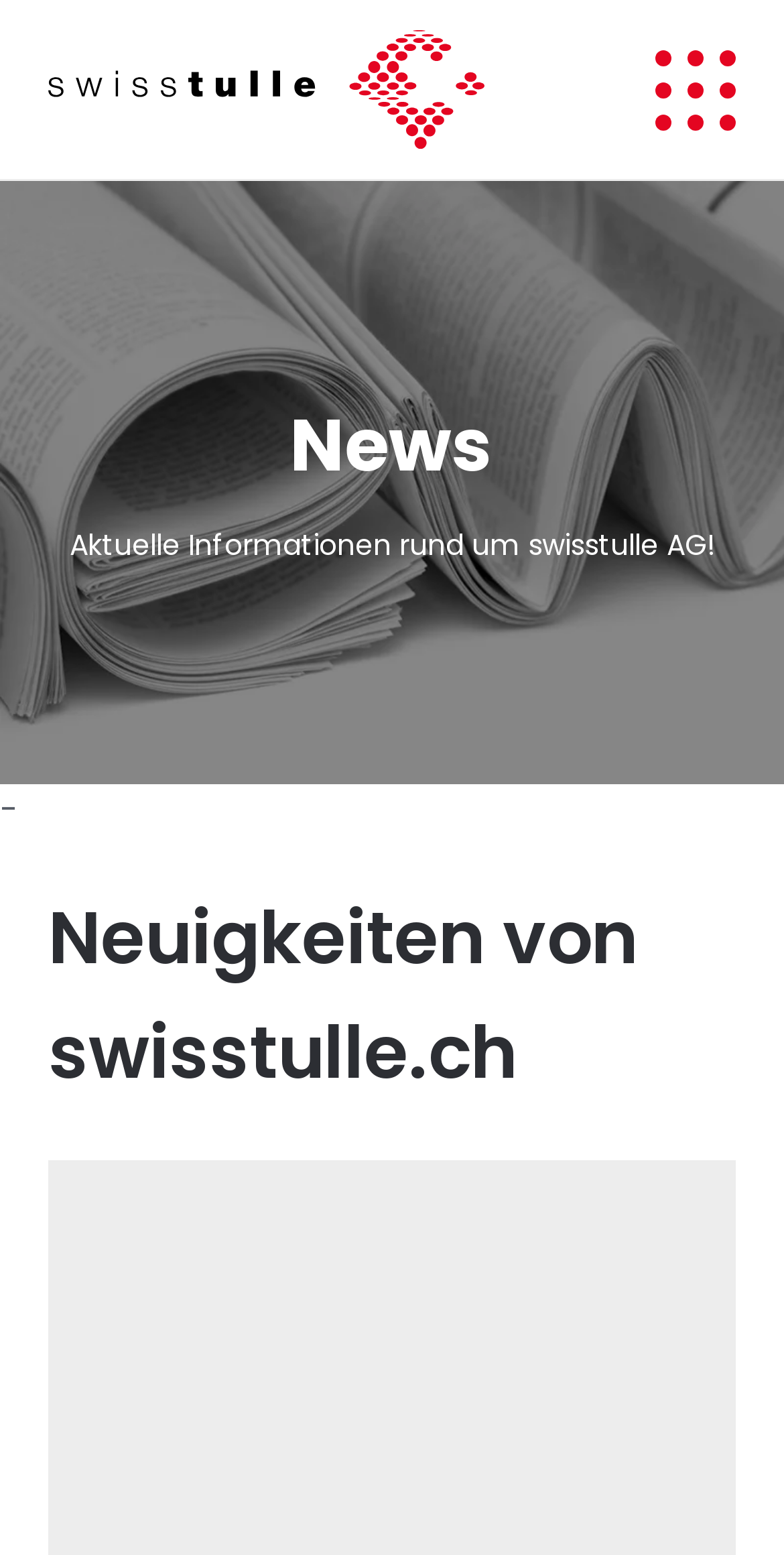How many slides are in the carousel?
Use the screenshot to answer the question with a single word or phrase.

1